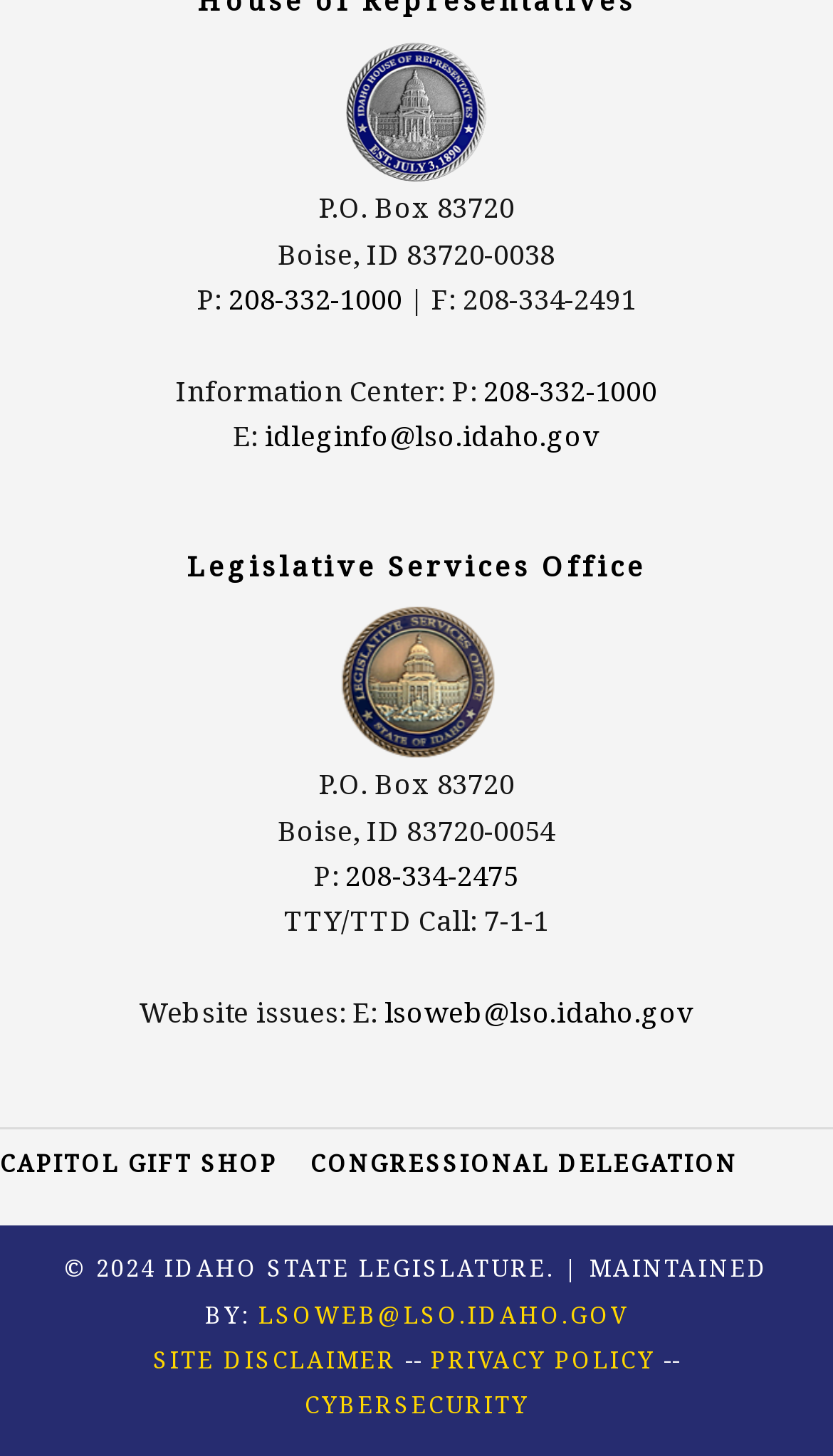Using the webpage screenshot, find the UI element described by Capitol Gift Shop. Provide the bounding box coordinates in the format (top-left x, top-left y, bottom-right x, bottom-right y), ensuring all values are floating point numbers between 0 and 1.

[0.0, 0.788, 0.333, 0.81]